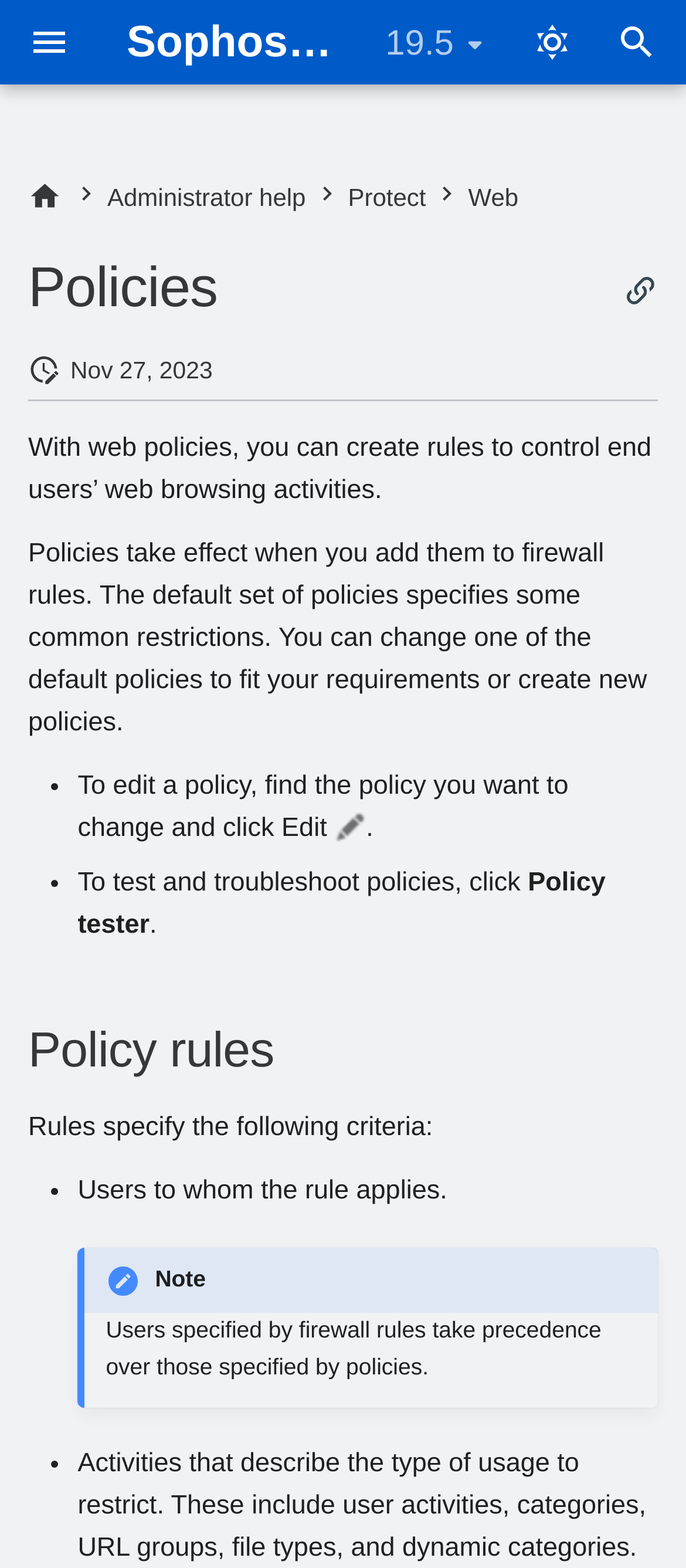How do policies take effect?
Observe the image and answer the question with a one-word or short phrase response.

When added to firewall rules